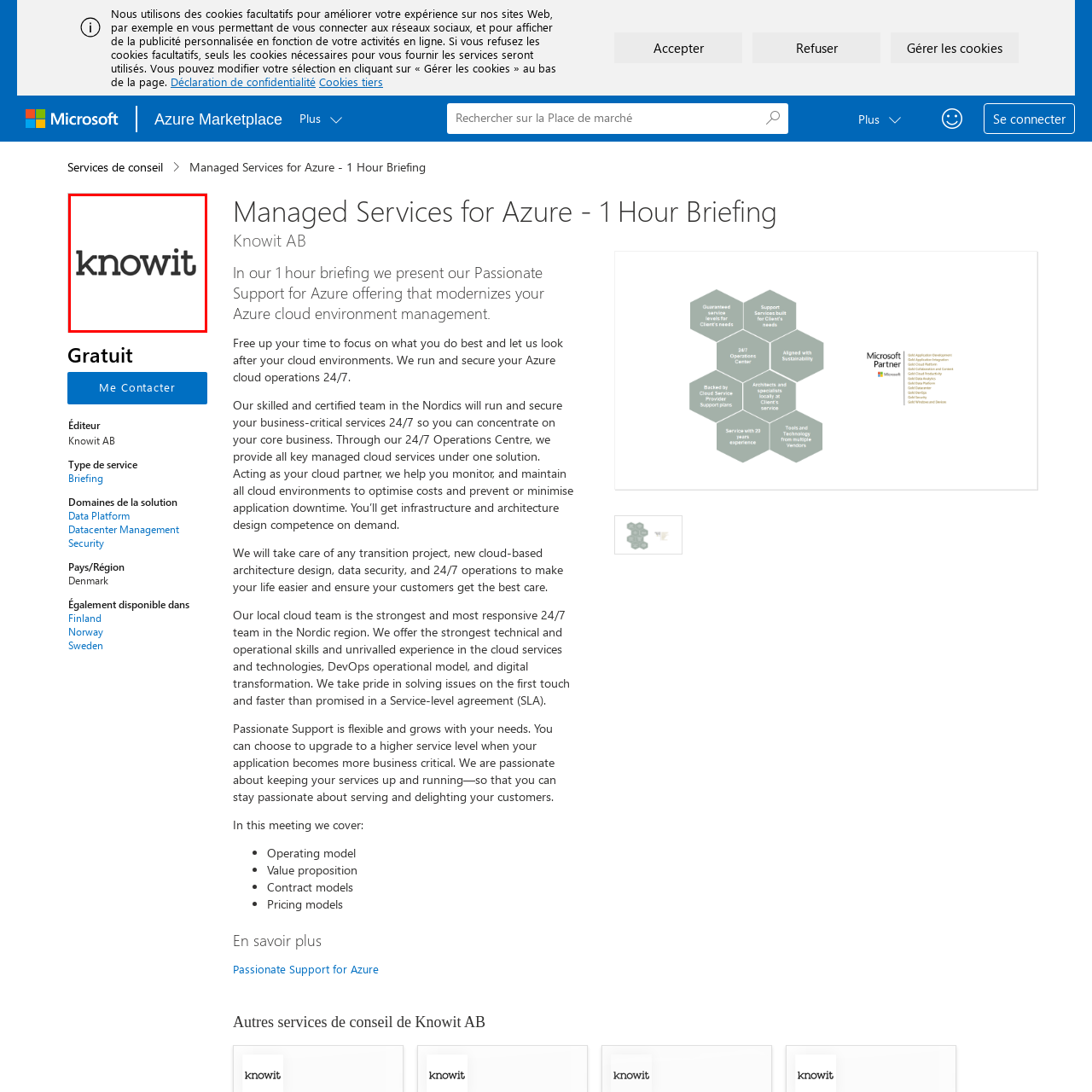What is the focus of the briefing?
Look closely at the image contained within the red bounding box and answer the question in detail, using the visual information present.

The briefing is focused on 'Managed Services for Azure', which is a cloud service provided by Knowit AB, as indicated by the logo and the context of the briefing.